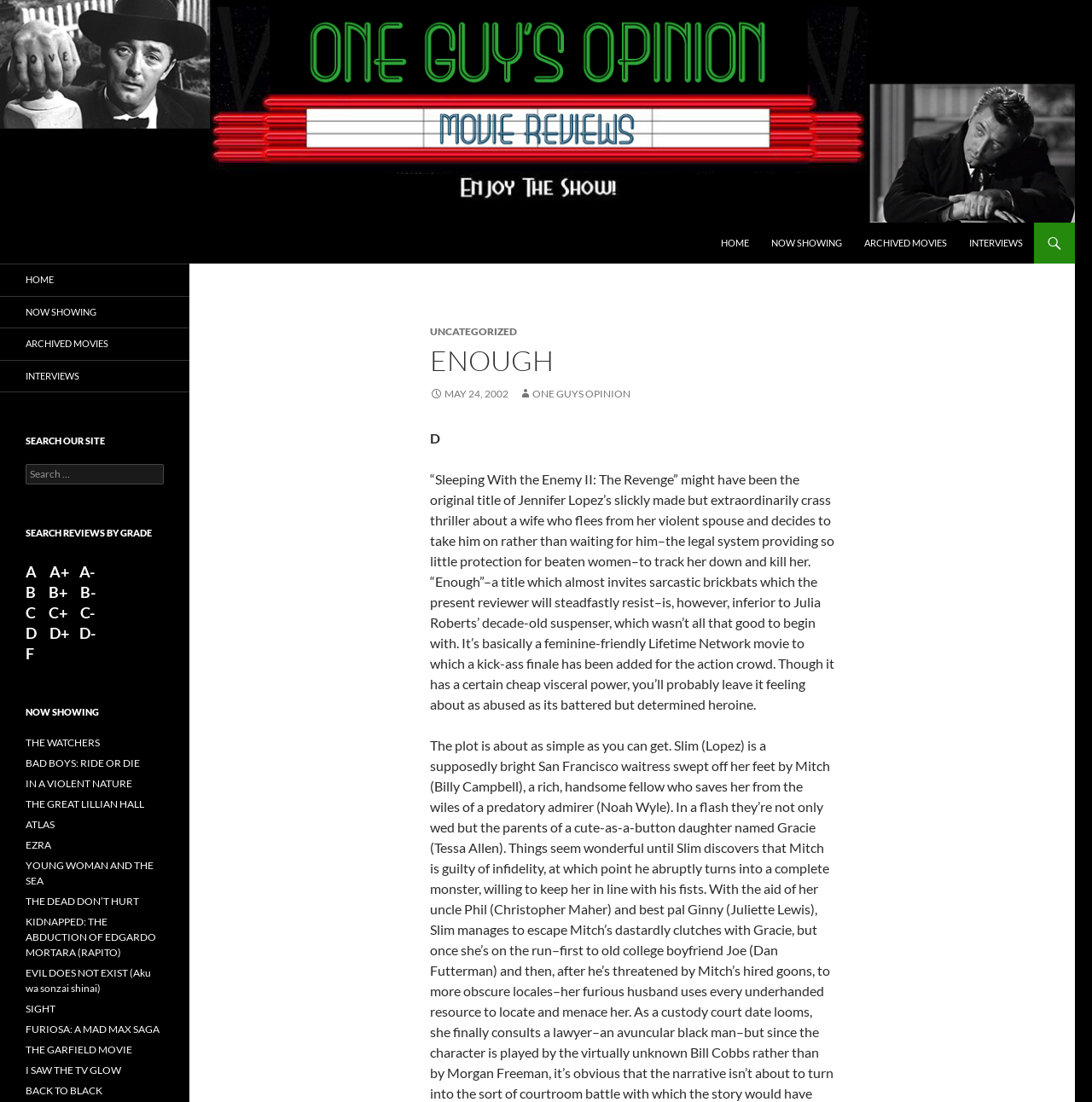How many links are there in the 'SEARCH REVIEWS BY GRADE' section?
Examine the webpage screenshot and provide an in-depth answer to the question.

The 'SEARCH REVIEWS BY GRADE' section can be found in the heading element with the text 'SEARCH REVIEWS BY GRADE'. This section contains 12 links with grades ranging from A to F.